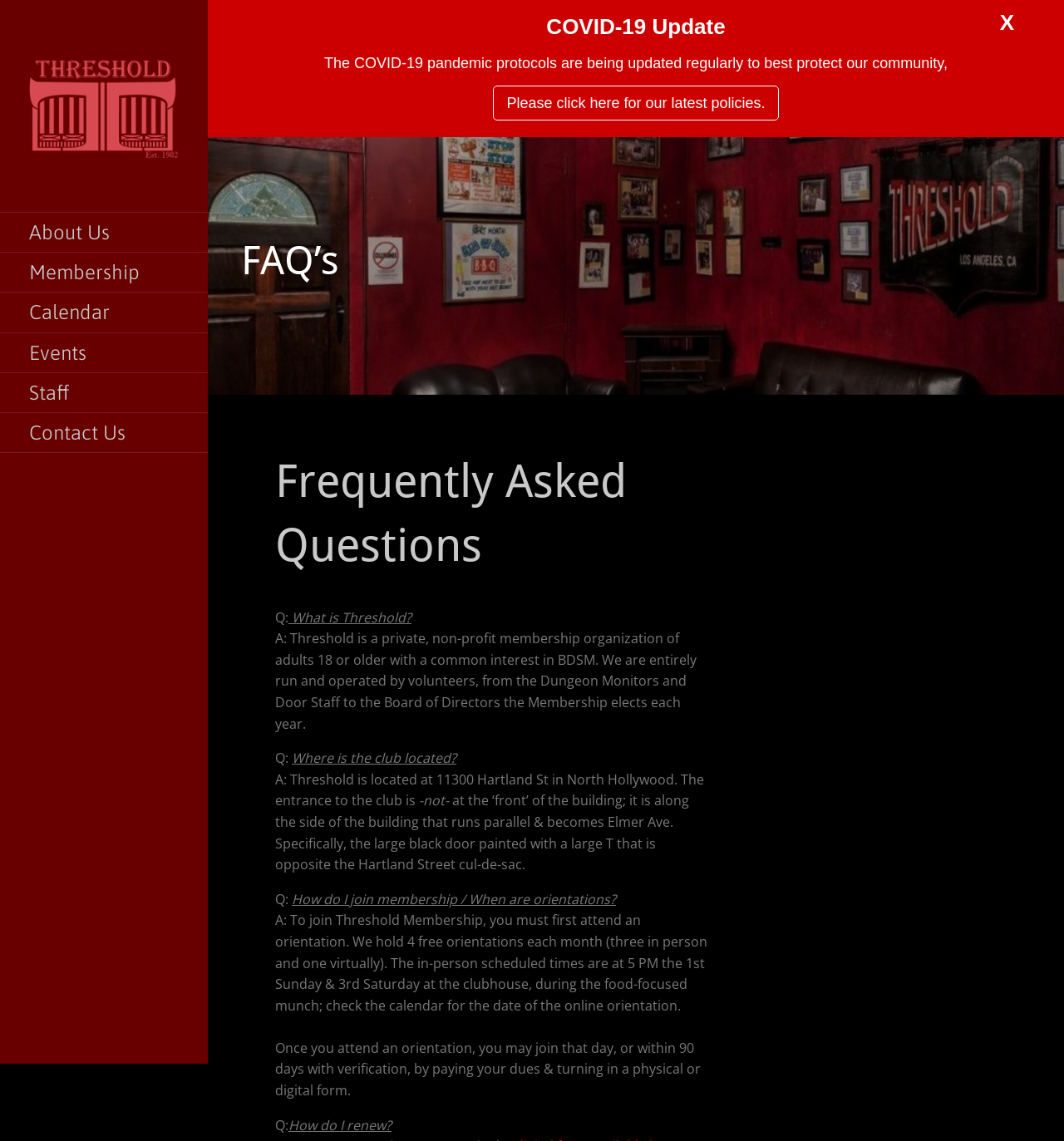Can you pinpoint the bounding box coordinates for the clickable element required for this instruction: "Click the COVID-19 update link"? The coordinates should be four float numbers between 0 and 1, i.e., [left, top, right, bottom].

[0.464, 0.075, 0.732, 0.106]